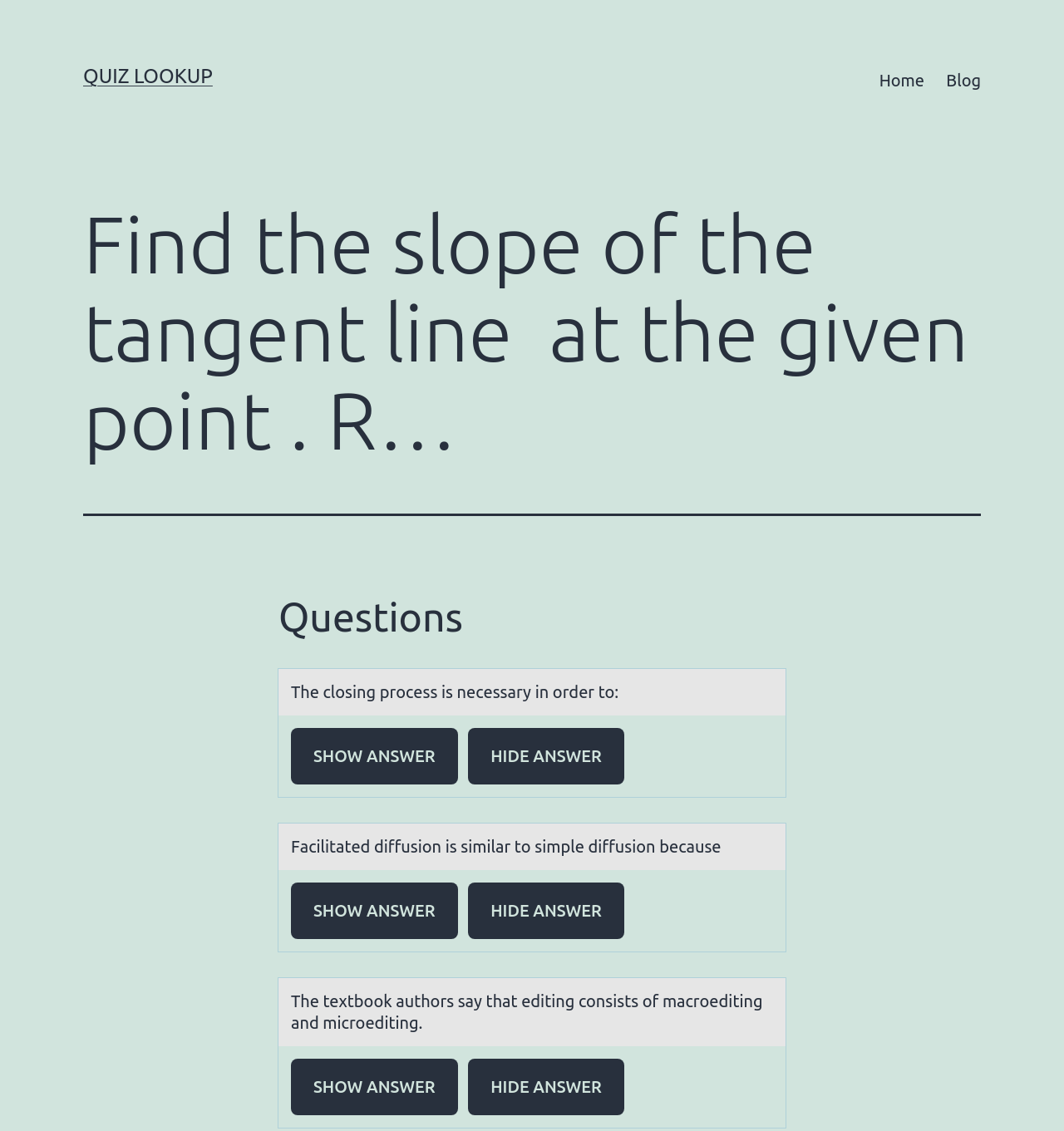Identify and extract the main heading from the webpage.

Find the slope of the tangent line  at the given point . R…